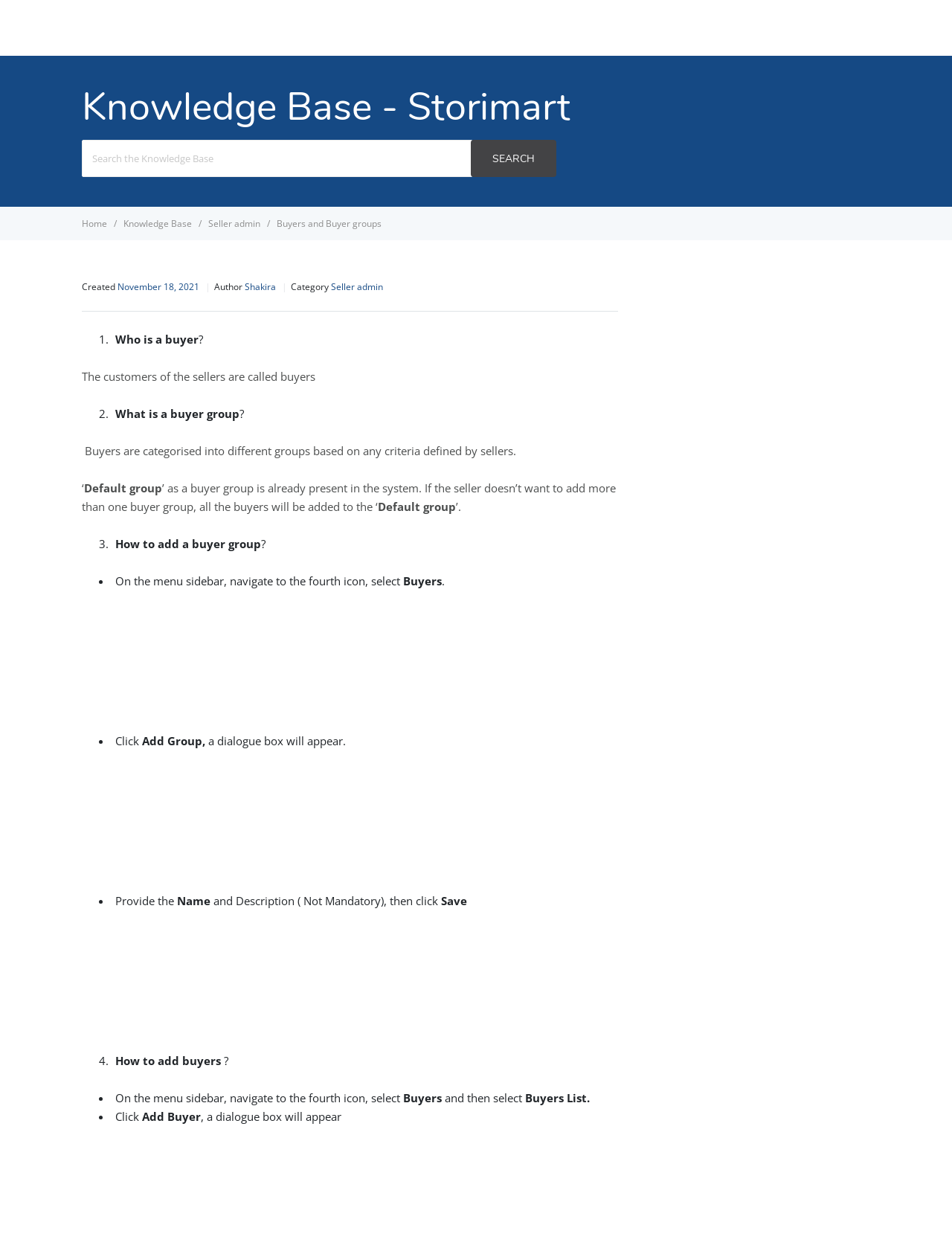Identify the bounding box coordinates for the element you need to click to achieve the following task: "Search for something". Provide the bounding box coordinates as four float numbers between 0 and 1, in the form [left, top, right, bottom].

None